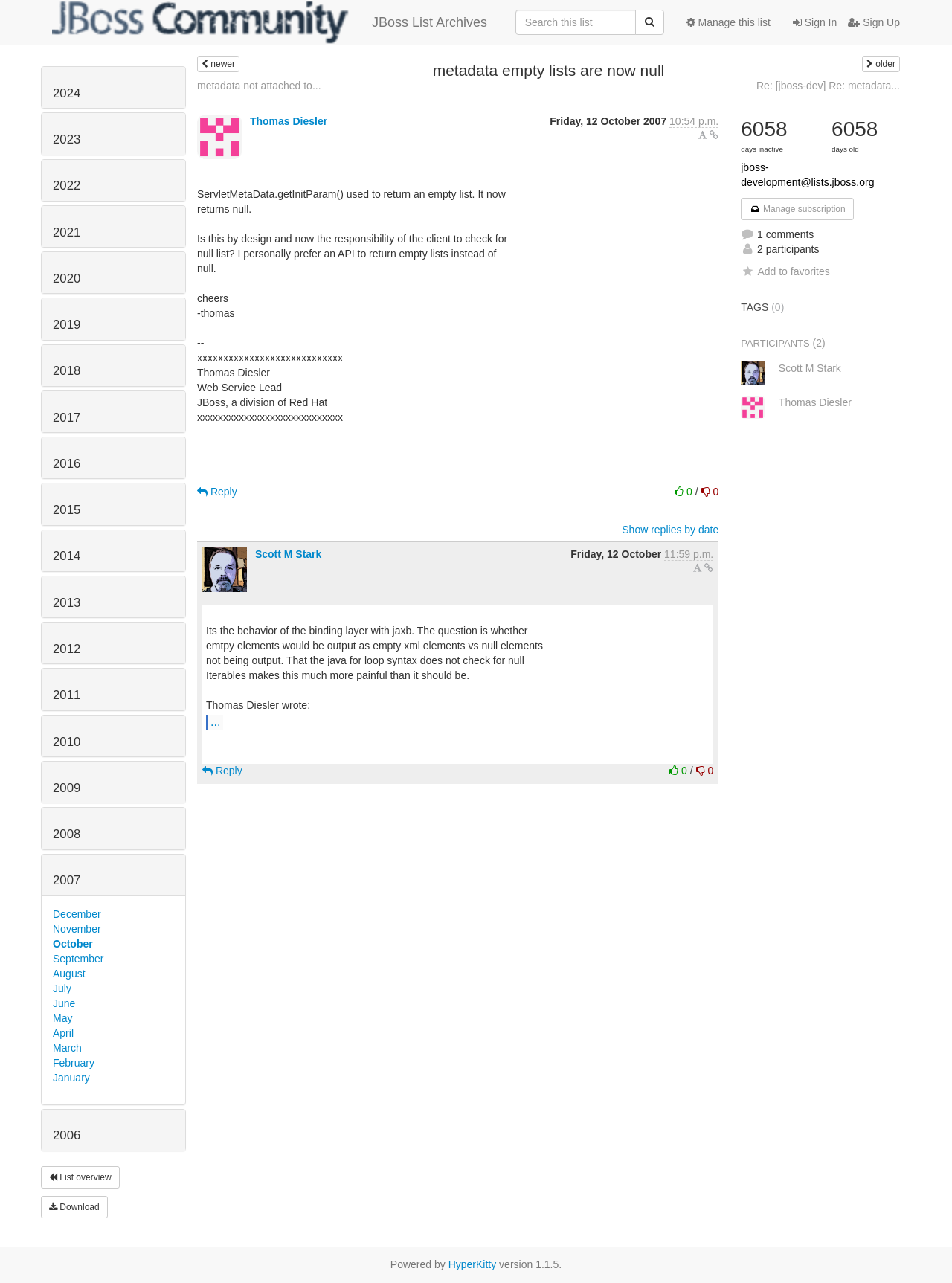What is the first month listed under 2007? Using the information from the screenshot, answer with a single word or phrase.

December